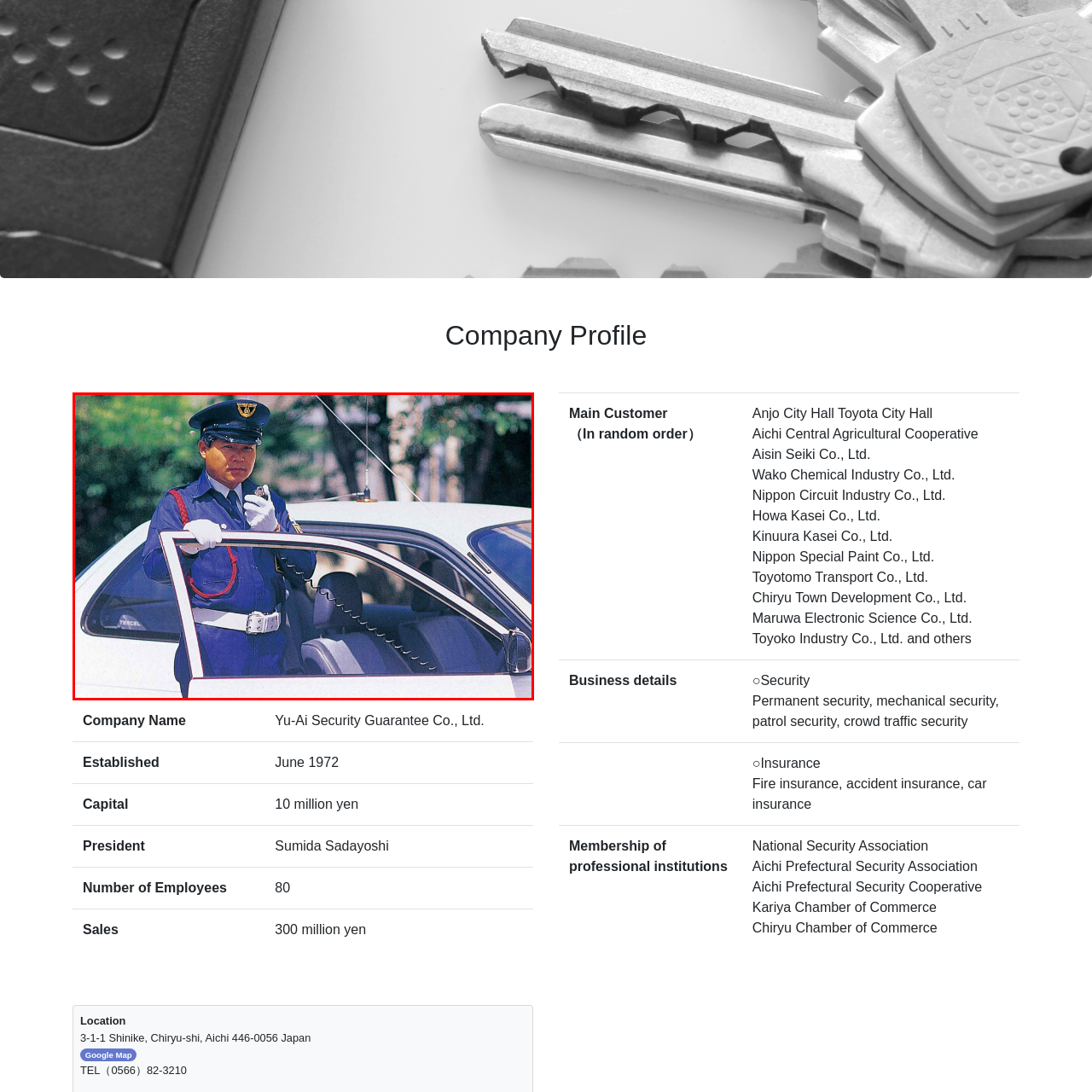What is the color of the officer's uniform?
Observe the image inside the red bounding box and answer the question using only one word or a short phrase.

navy blue